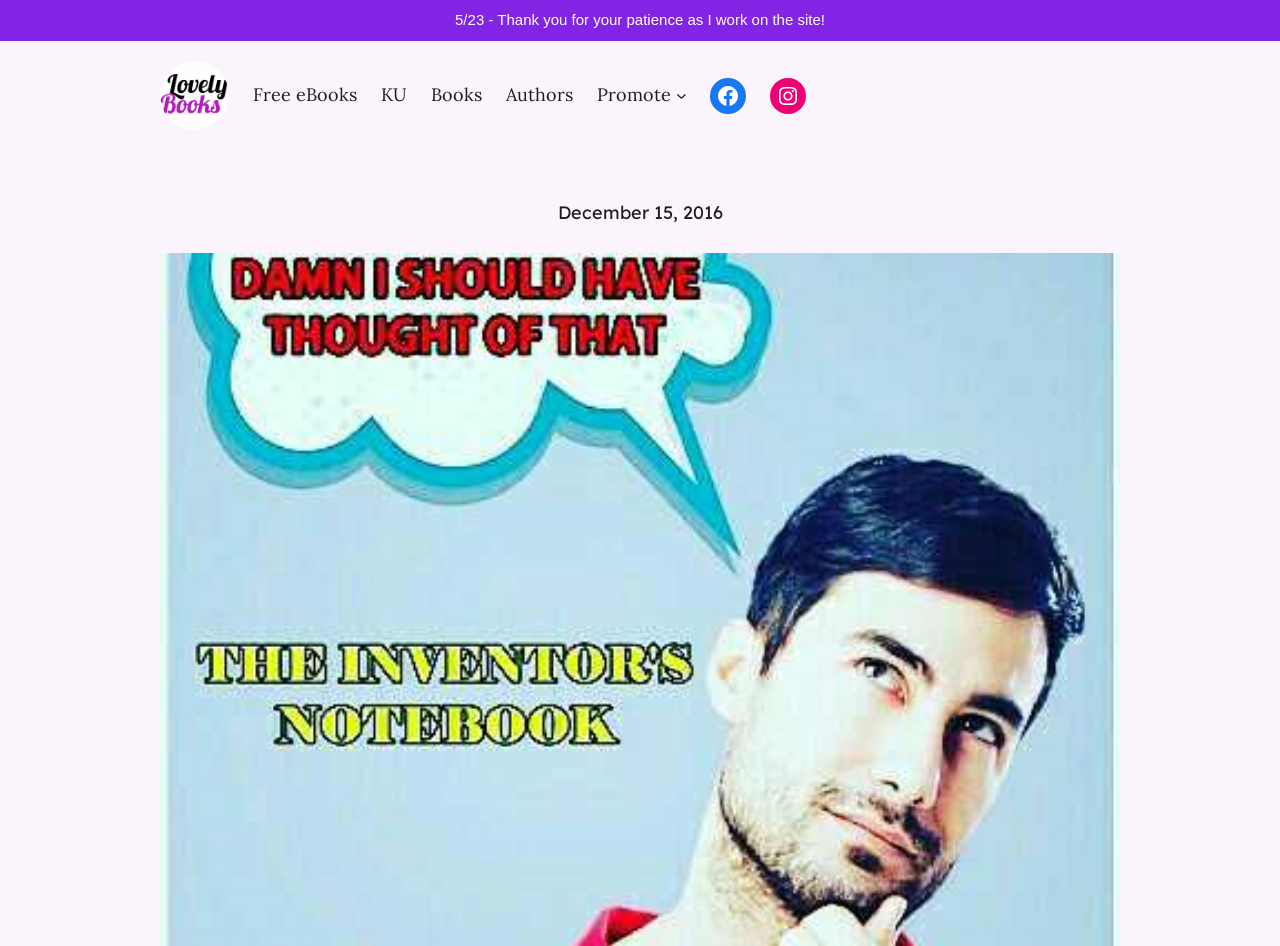How many social media links are present in the sidebar?
Please answer the question with a single word or phrase, referencing the image.

2